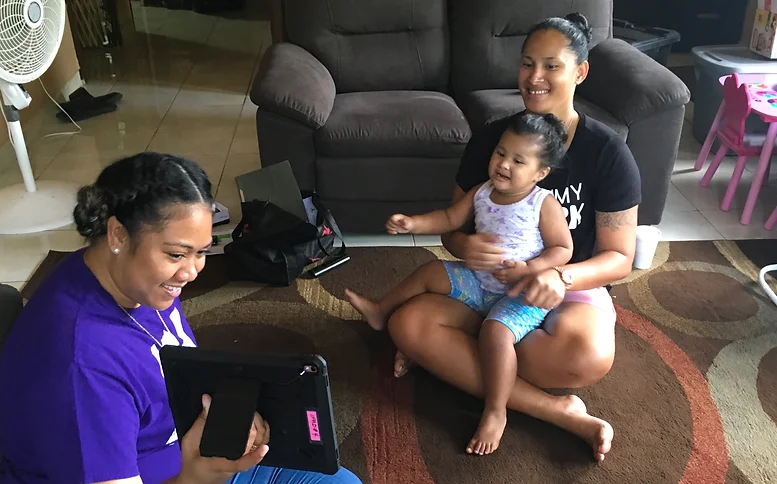Illustrate the image with a detailed caption.

In a warm and inviting living room, a caregiver interacts with a young child while using a tablet. The caregiver, dressed in a purple shirt, smiles as she engages with the child, who is seated on the lap of a woman wearing a black shirt. The child, radiating joy, is dressed in a light tank top and colorful shorts, clearly enjoying the moment. Surrounding them are elements of a cozy home, including a large brown couch in the background and a fan, creating a relaxed atmosphere. This scene exemplifies the essence of early intervention and support, emphasizing the importance of family interaction and engagement in a child's developmental milestones.